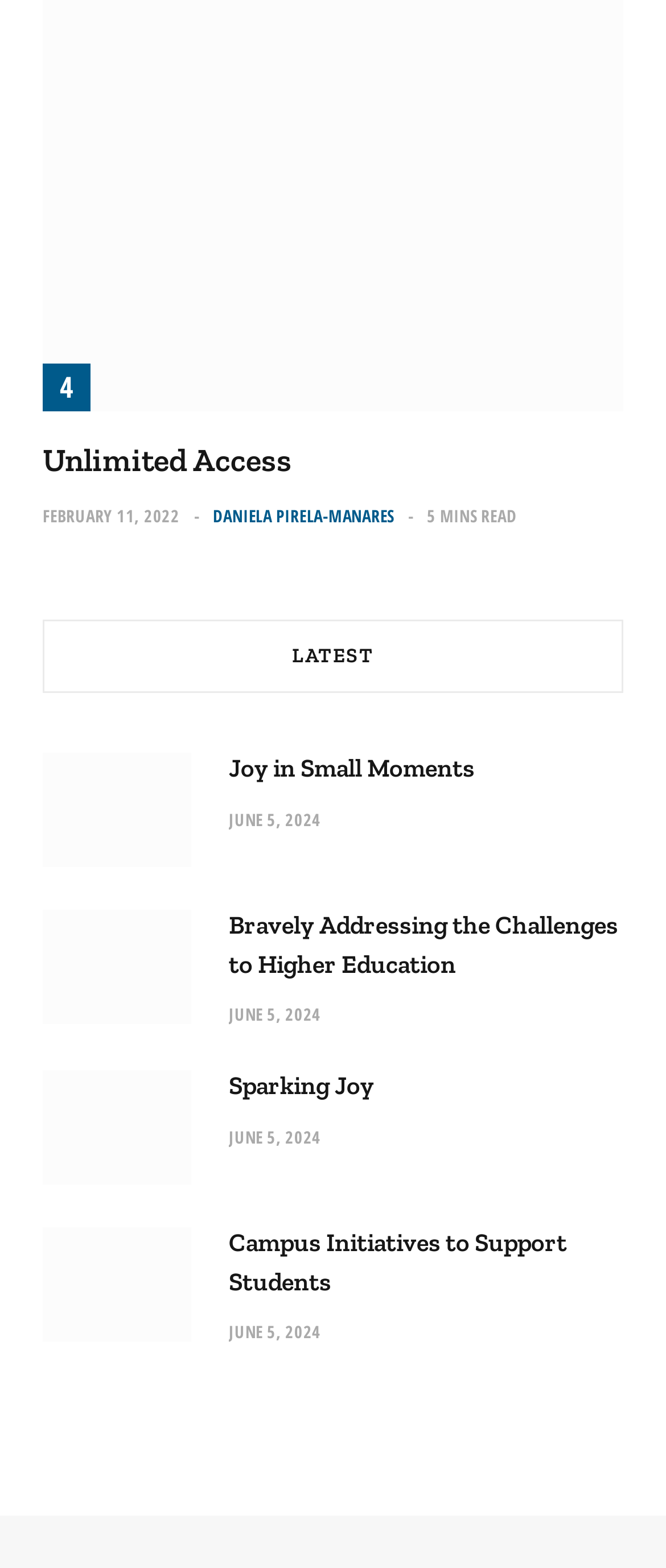Please specify the bounding box coordinates of the region to click in order to perform the following instruction: "View image 'President Nixon dressed in regalia high fives a student on campus outside.'".

[0.064, 0.48, 0.287, 0.553]